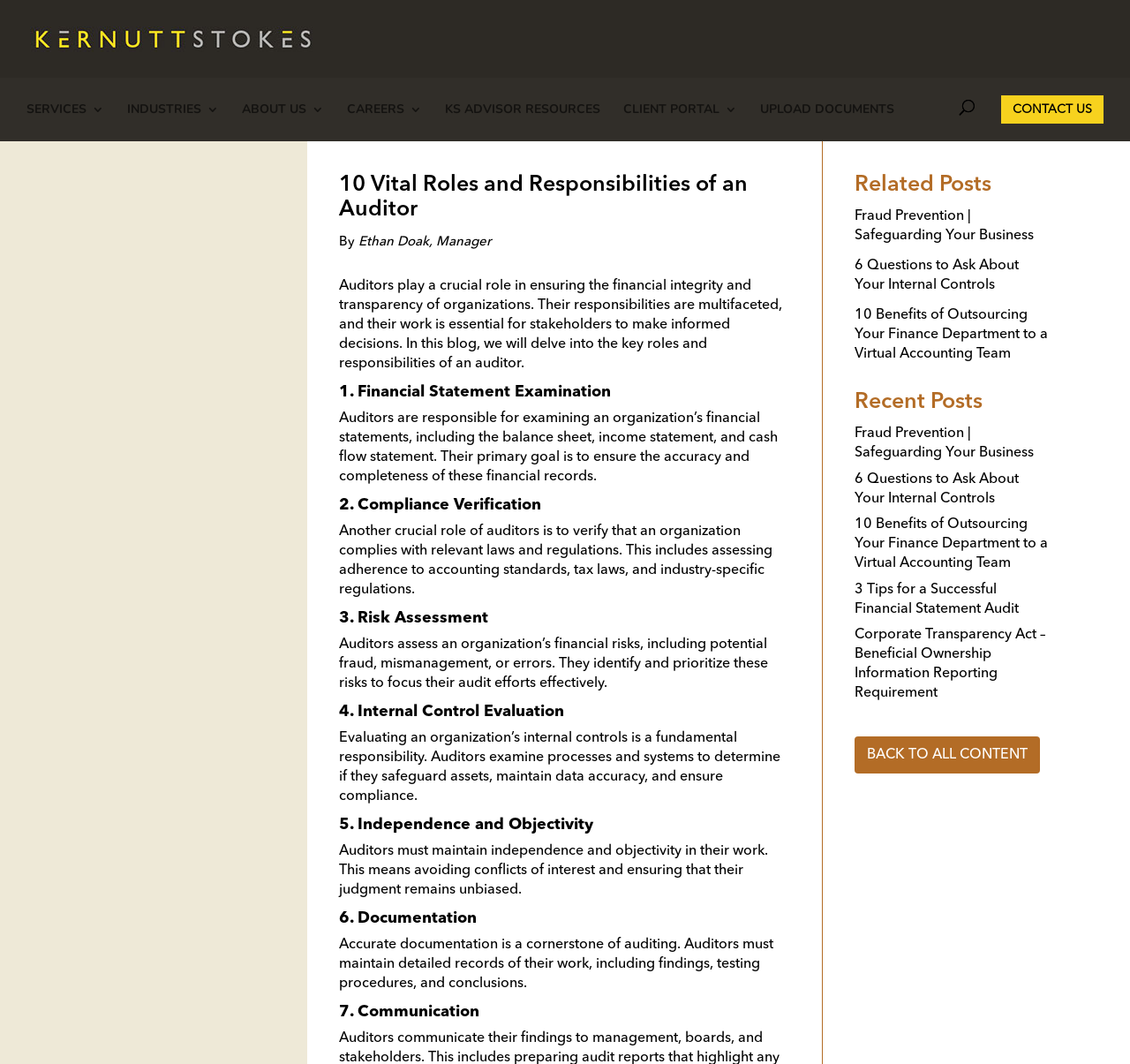Please locate the bounding box coordinates of the element that should be clicked to complete the given instruction: "Read the post 'Why wasn hamlet crazy essay'".

None